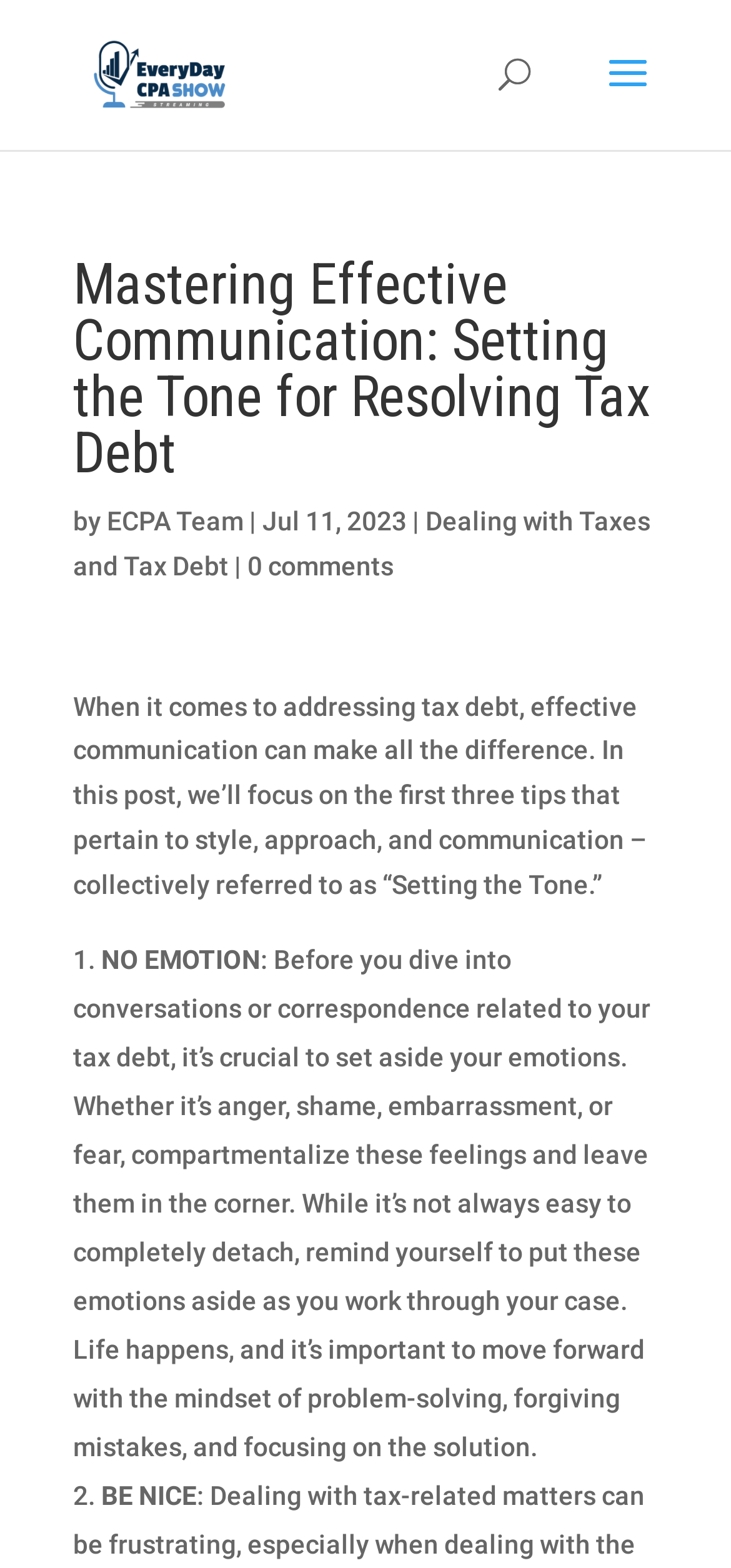How many list markers are there in the article?
Based on the screenshot, respond with a single word or phrase.

2